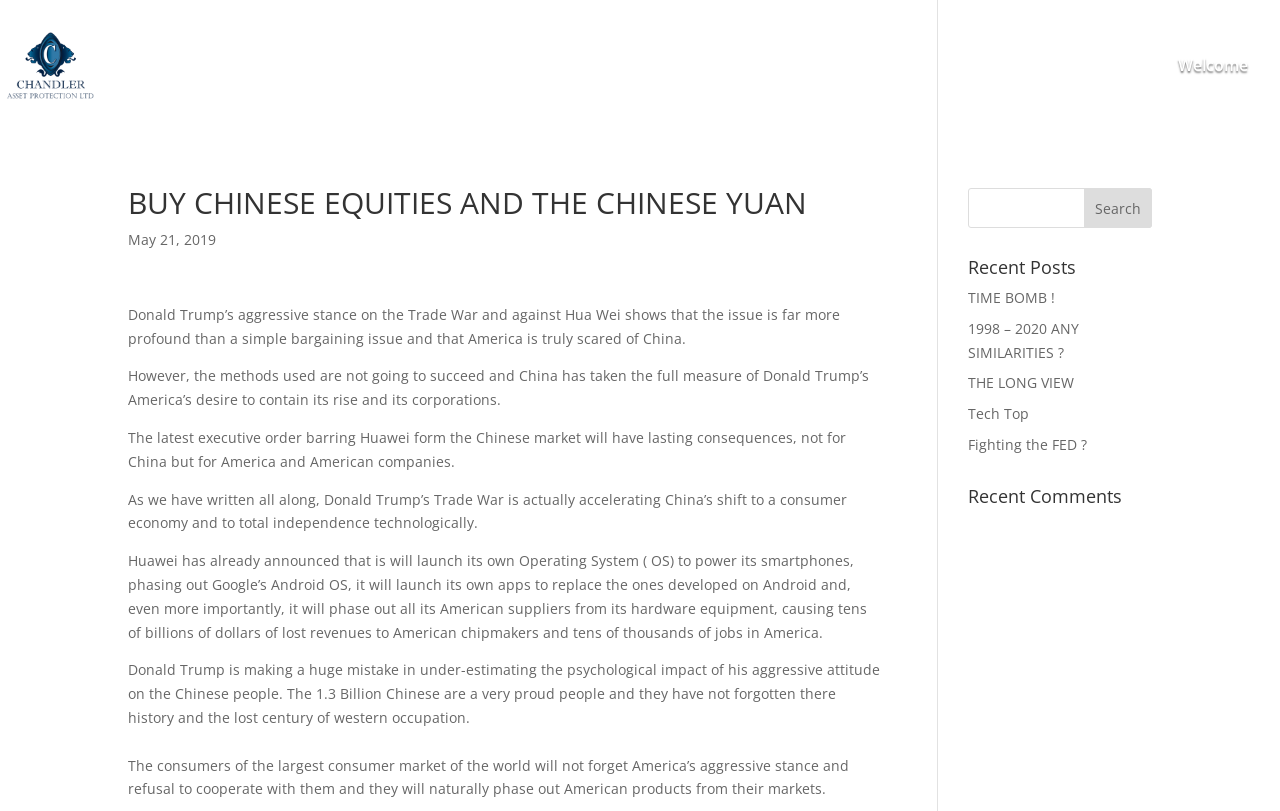Using the element description alt="Chandler Asset Protection", predict the bounding box coordinates for the UI element. Provide the coordinates in (top-left x, top-left y, bottom-right x, bottom-right y) format with values ranging from 0 to 1.

[0.027, 0.066, 0.093, 0.09]